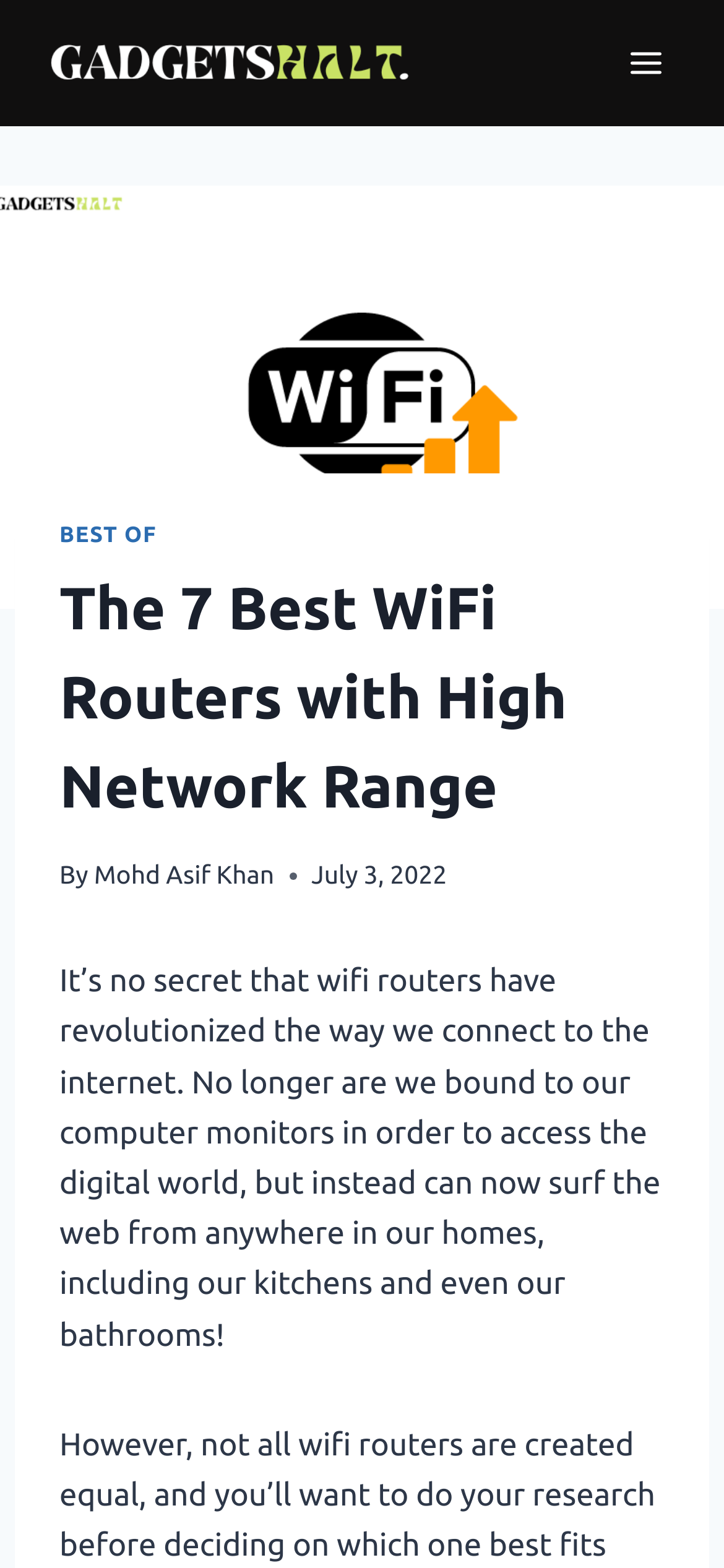Can you identify and provide the main heading of the webpage?

The 7 Best WiFi Routers with High Network Range